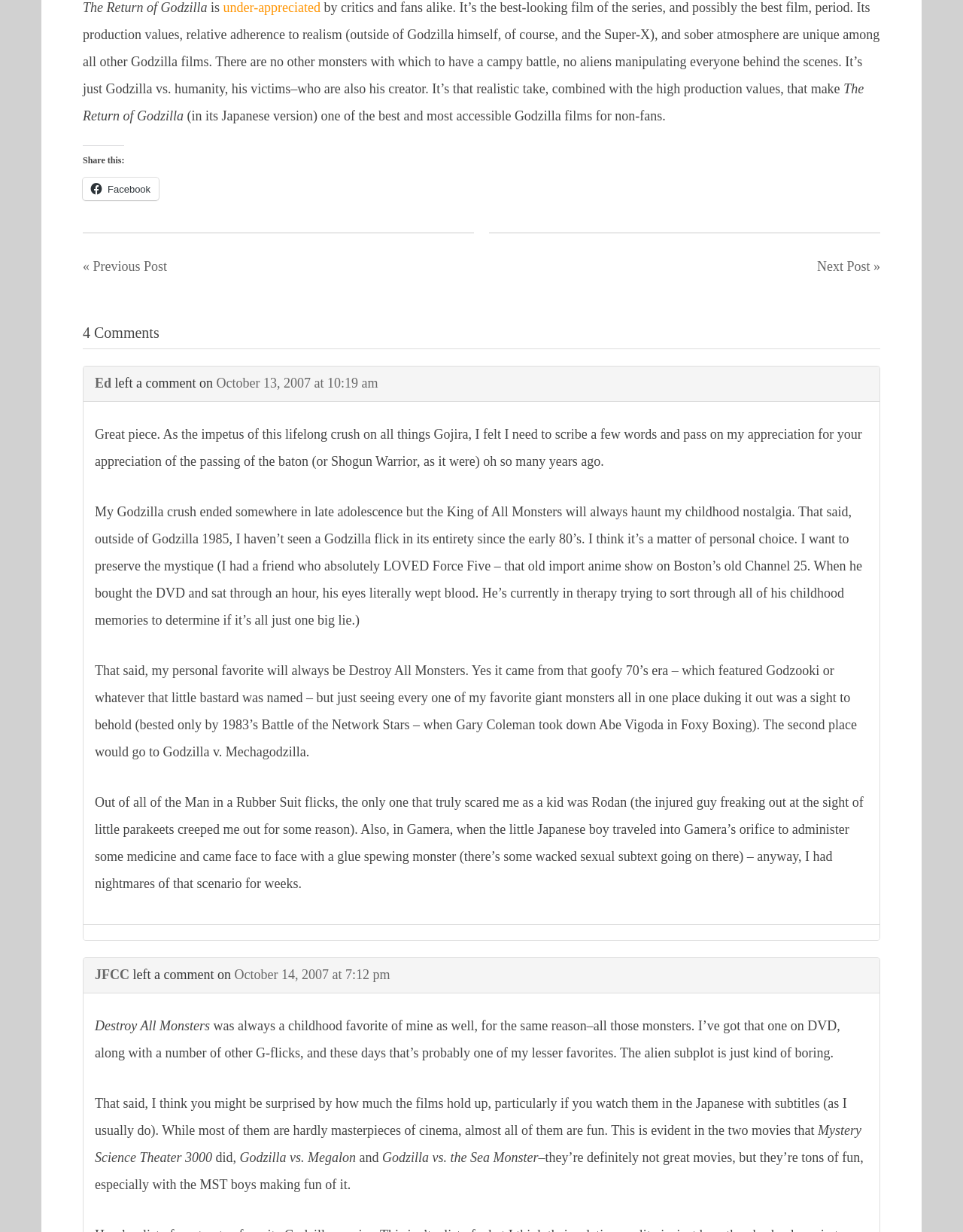Based on the element description « Previous Post, identify the bounding box of the UI element in the given webpage screenshot. The coordinates should be in the format (top-left x, top-left y, bottom-right x, bottom-right y) and must be between 0 and 1.

[0.086, 0.21, 0.173, 0.222]